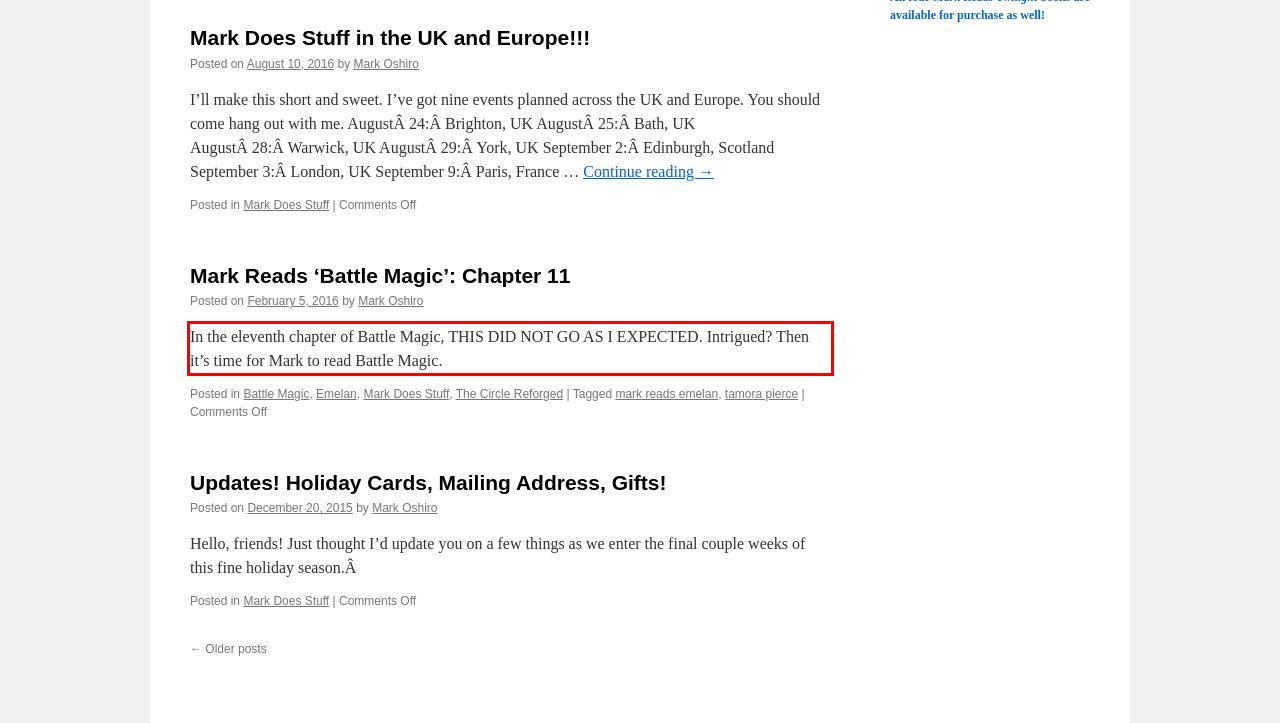Analyze the screenshot of a webpage where a red rectangle is bounding a UI element. Extract and generate the text content within this red bounding box.

In the eleventh chapter of Battle Magic, THIS DID NOT GO AS I EXPECTED. Intrigued? Then it’s time for Mark to read Battle Magic.